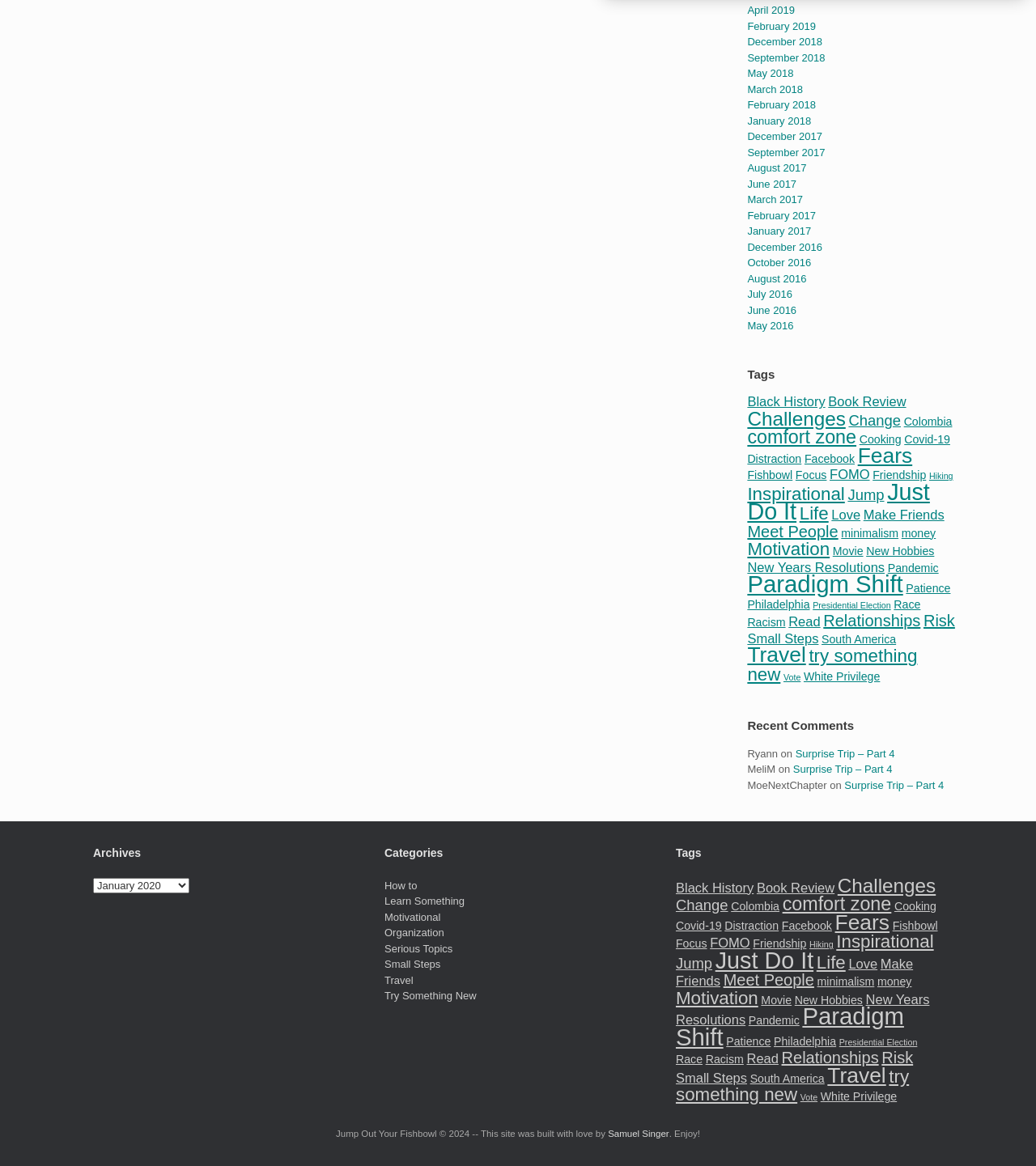Provide the bounding box coordinates for the UI element that is described by this text: "Surprise Trip – Part 4". The coordinates should be in the form of four float numbers between 0 and 1: [left, top, right, bottom].

[0.815, 0.668, 0.911, 0.679]